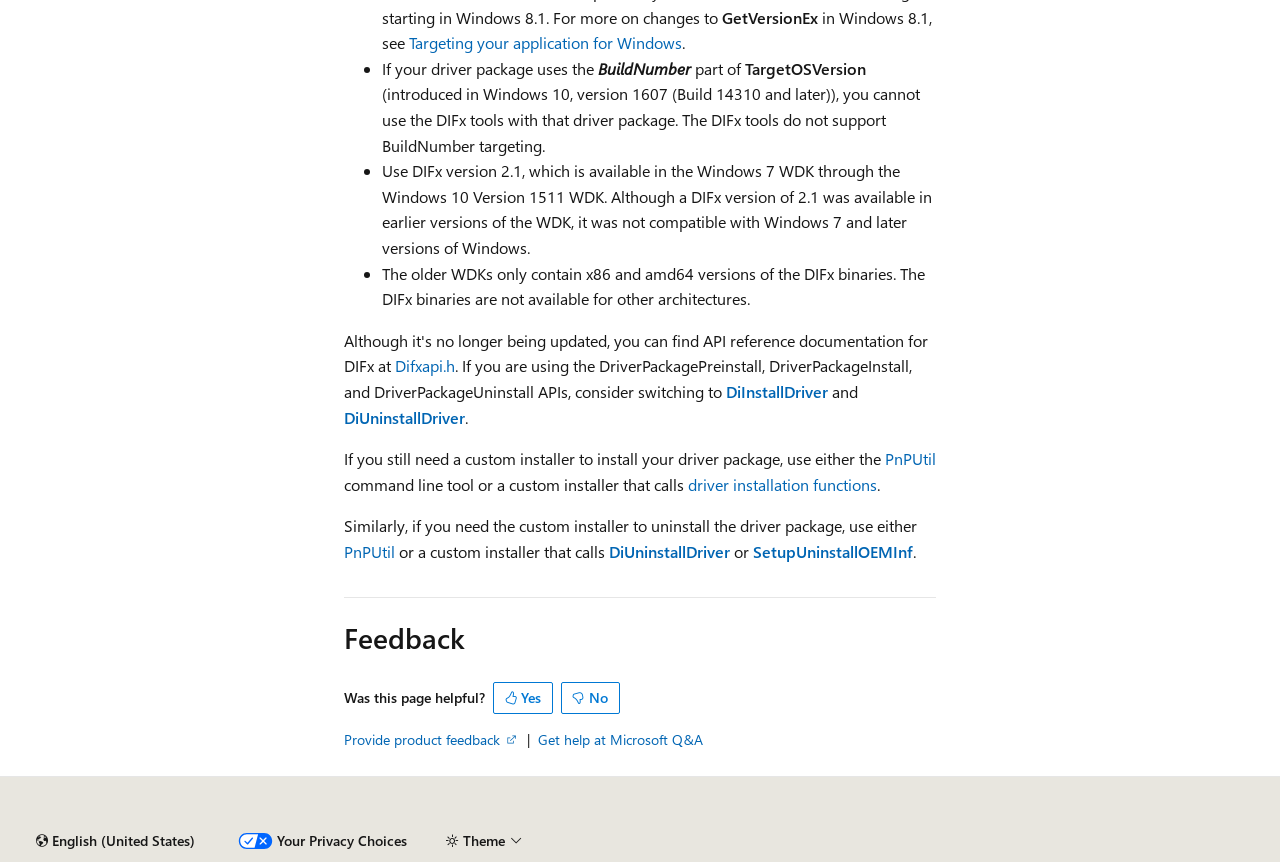Please locate the UI element described by "DiUninstallDriver" and provide its bounding box coordinates.

[0.476, 0.628, 0.57, 0.652]